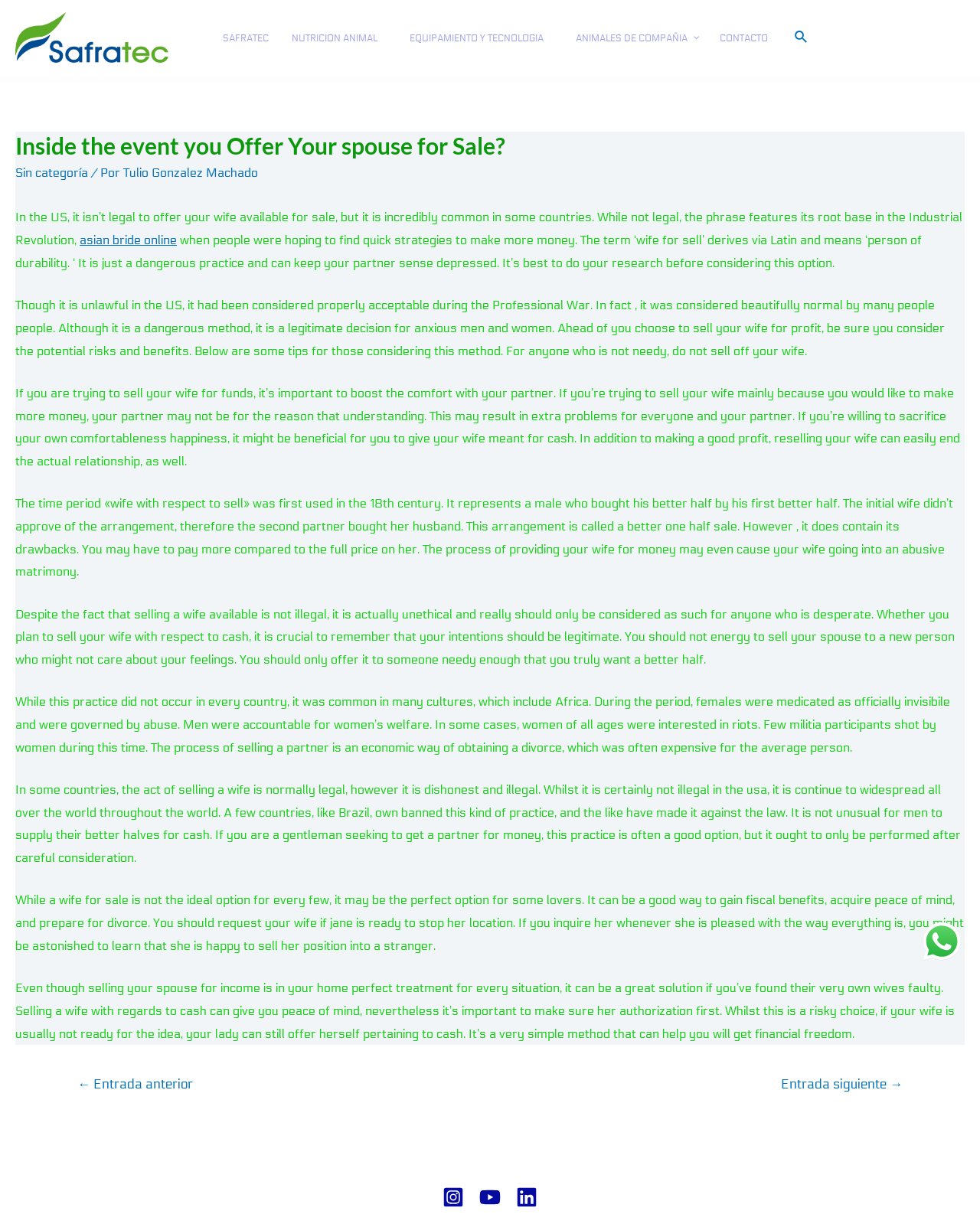What is the main topic of the article?
Please provide a detailed and comprehensive answer to the question.

The main topic of the article can be inferred from the content of the webpage, which discusses the concept of selling one's wife, its history, and its implications. The title of the webpage also suggests that the article is about offering one's spouse for sale.